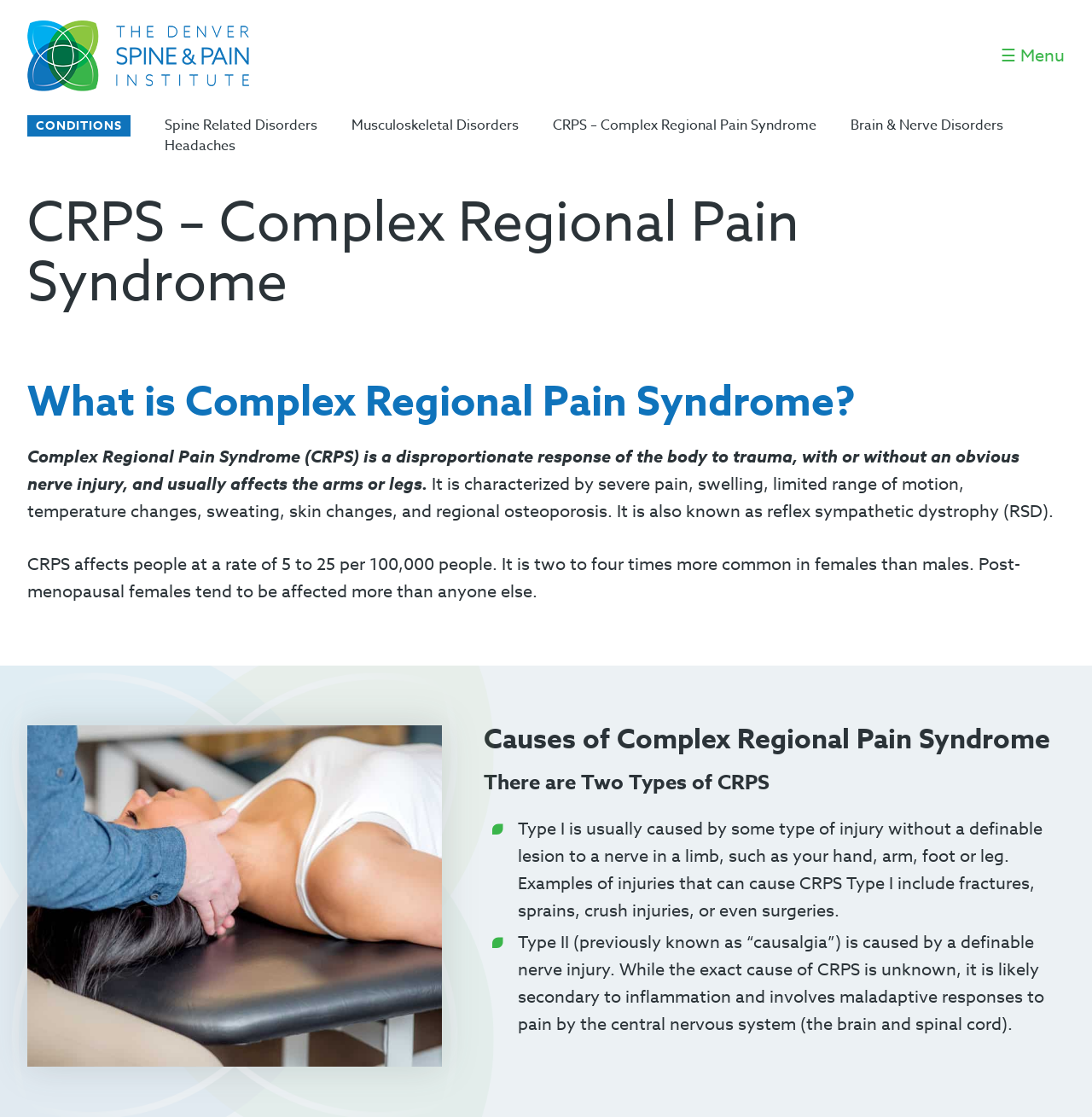Determine the bounding box for the UI element described here: "Hot-Web-Ads.com".

None